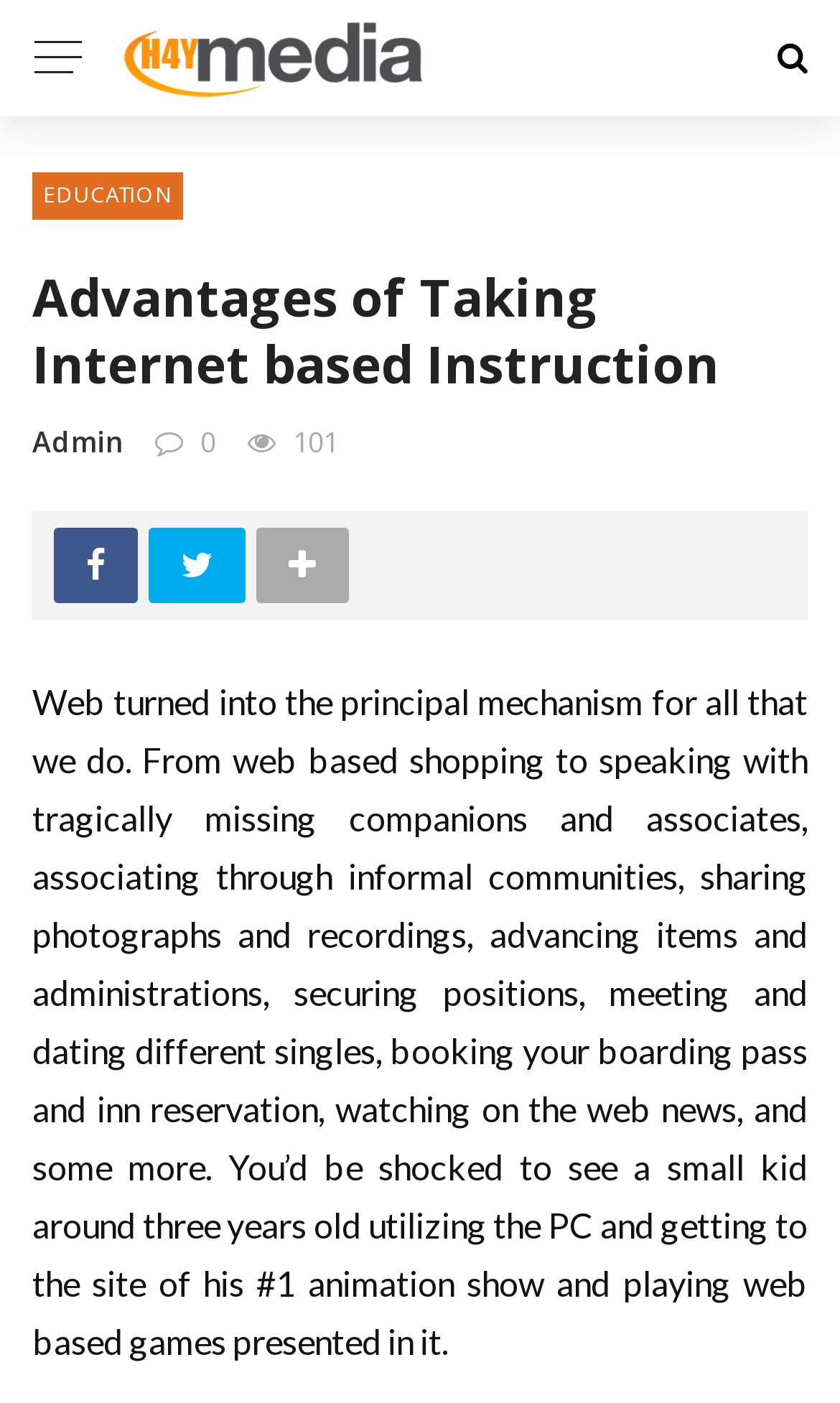Create an elaborate caption for the webpage.

The webpage is about the advantages of taking internet-based instruction. At the top-left corner, there is a logo image with a link to the homepage. Next to the logo, there is a link to the "EDUCATION" section. Below the logo, there is a heading that displays the title of the webpage, "Advantages of Taking Internet based Instruction".

On the top-right corner, there is a link to the "Admin" section. Next to the "Admin" link, there is a static text displaying the number "101". Below the "Admin" link, there are two social media links, one for Facebook and one for Twitter, represented by their respective icons.

The main content of the webpage is a block of text that discusses how the web has become an essential part of our daily lives, from online shopping to social networking, sharing media, and accessing various services. The text is quite lengthy and takes up most of the webpage's content area.